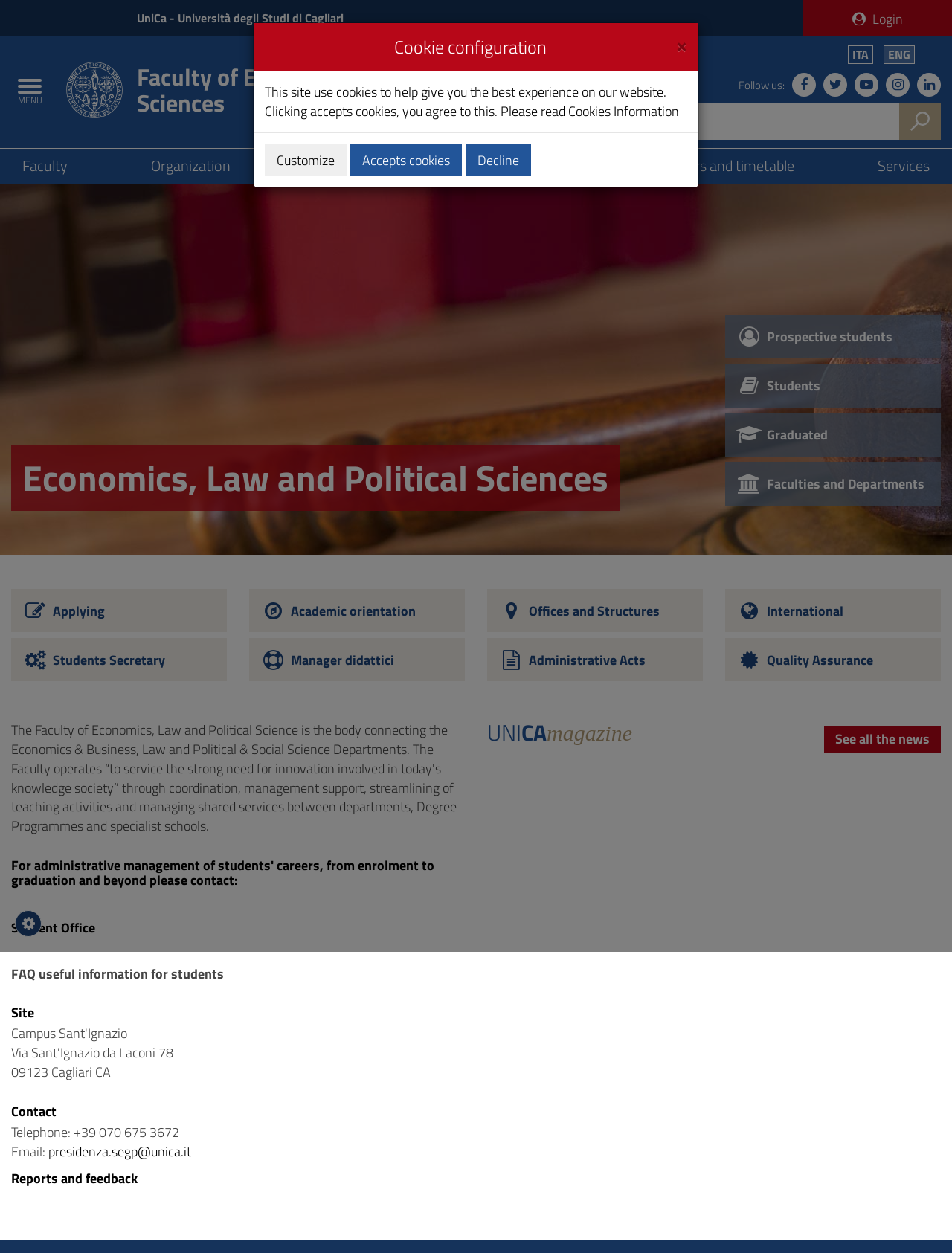What is the name of the university magazine?
Please utilize the information in the image to give a detailed response to the question.

I found the answer by looking at the heading element with the text 'UNICAmagazine' which is located in the middle of the webpage, indicating the name of the university magazine.